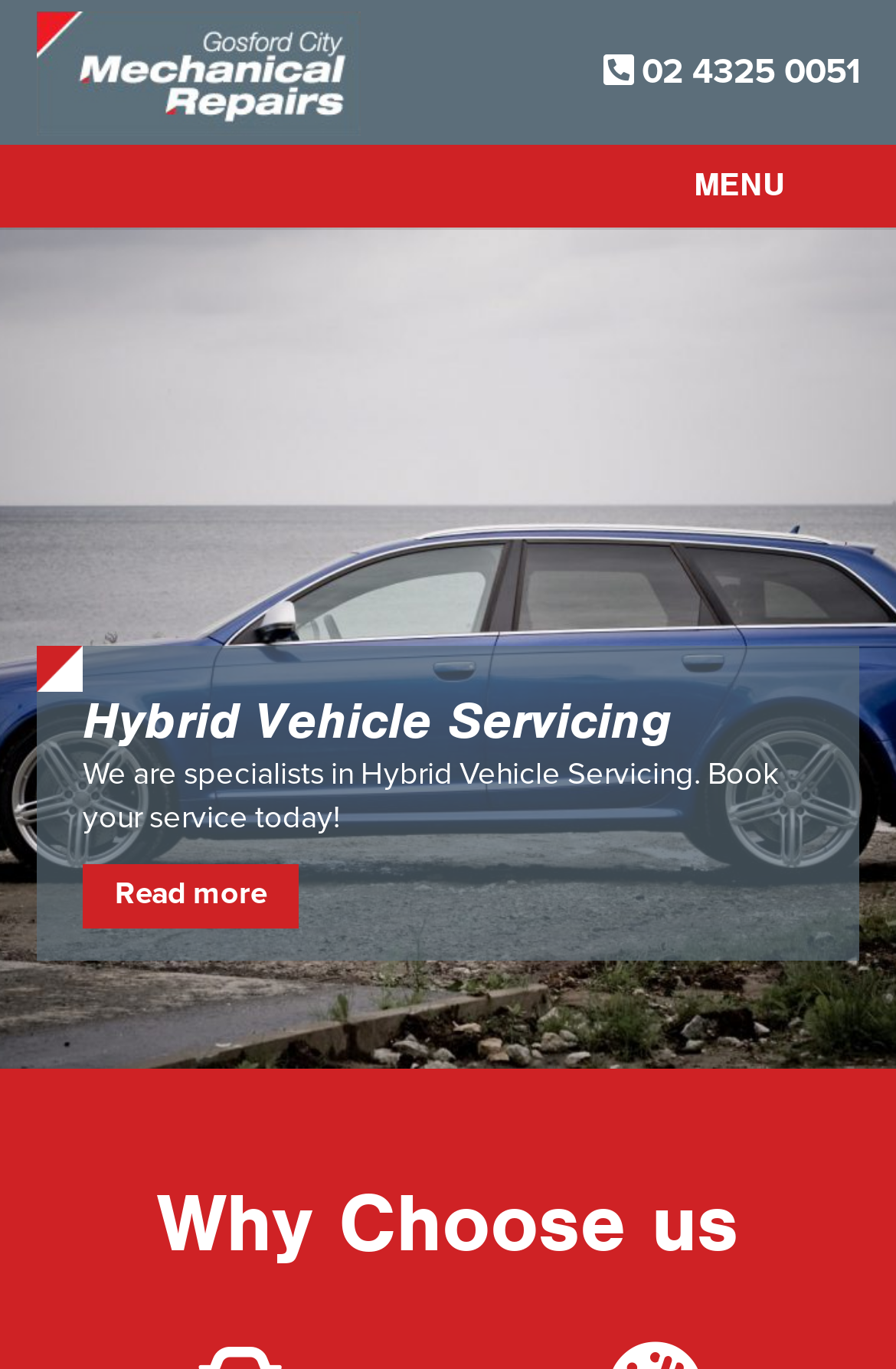What is the primary heading on this webpage?

Gosford City Mechanical Repairs